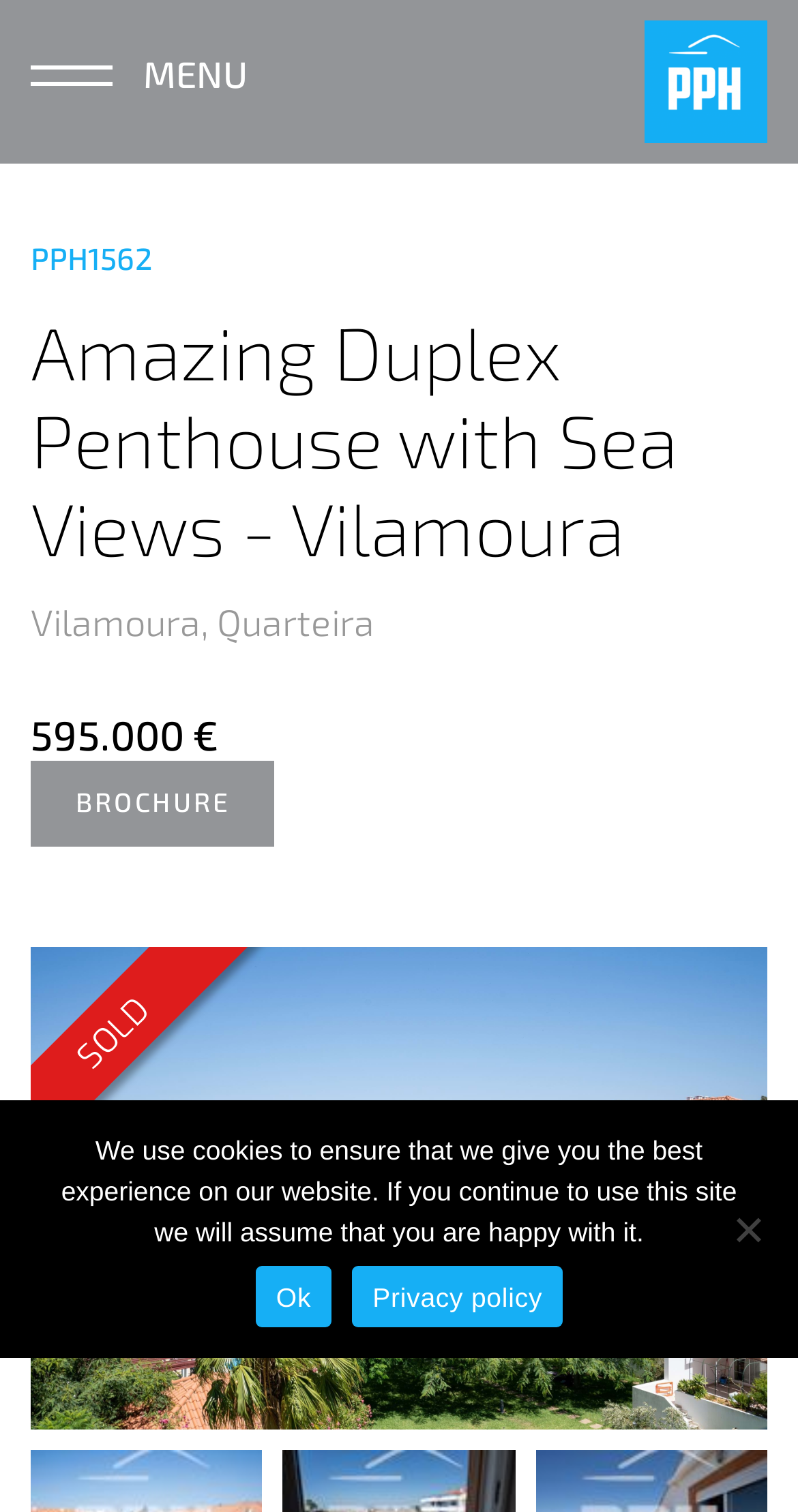Explain the features and main sections of the webpage comprehensively.

The webpage is a property listing page, specifically for a duplex penthouse in Vilamoura, Portugal. At the top left, there is a "MENU" link, and at the top right, there is a link to "Portugal Property Hub" accompanied by an image with the same name. 

Below the top navigation, there is a header section that takes up most of the width of the page. Within this section, there is a heading that reads "Amazing Duplex Penthouse with Sea Views - Vilamoura", followed by the location "Vilamoura, Quarteira" and the price "595.000 €". There is also a "BROCHURE" link in this section.

Below the header section, there is a large image of the property, which is part of a slideshow. The slideshow has navigation buttons, "Previous slide" and "Next slide", at the bottom. The "Previous slide" button is currently disabled. Above the navigation buttons, there is a "SOLD" label.

At the bottom of the page, there is a cookie notice dialog that is not modal. The dialog contains a message about the use of cookies on the website, along with an "Ok" button and a link to the "Privacy policy". There is also a "No" button at the bottom right of the page, but it is not clear what it corresponds to.